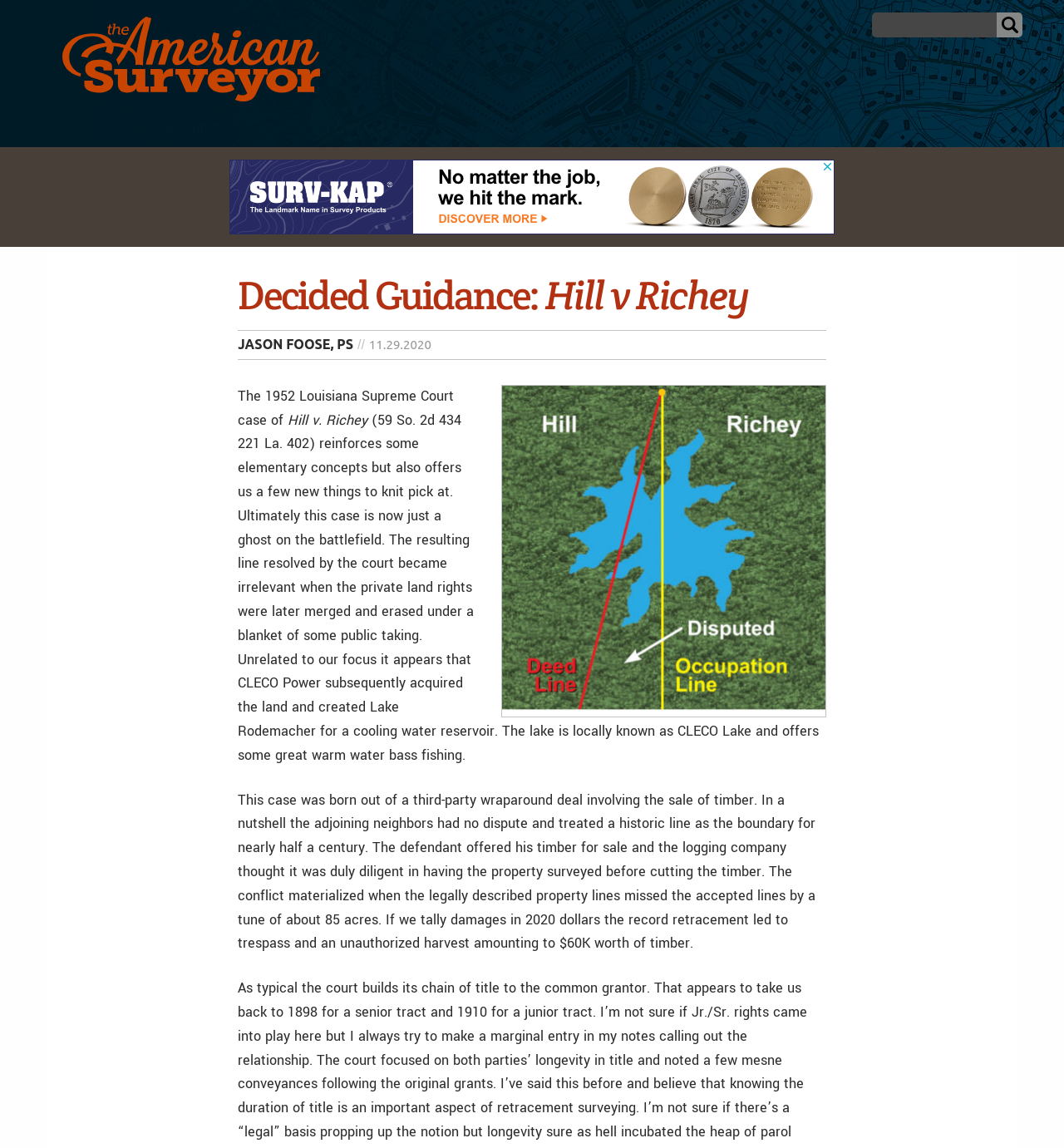Using the given element description, provide the bounding box coordinates (top-left x, top-left y, bottom-right x, bottom-right y) for the corresponding UI element in the screenshot: Contact

[0.26, 0.099, 0.409, 0.129]